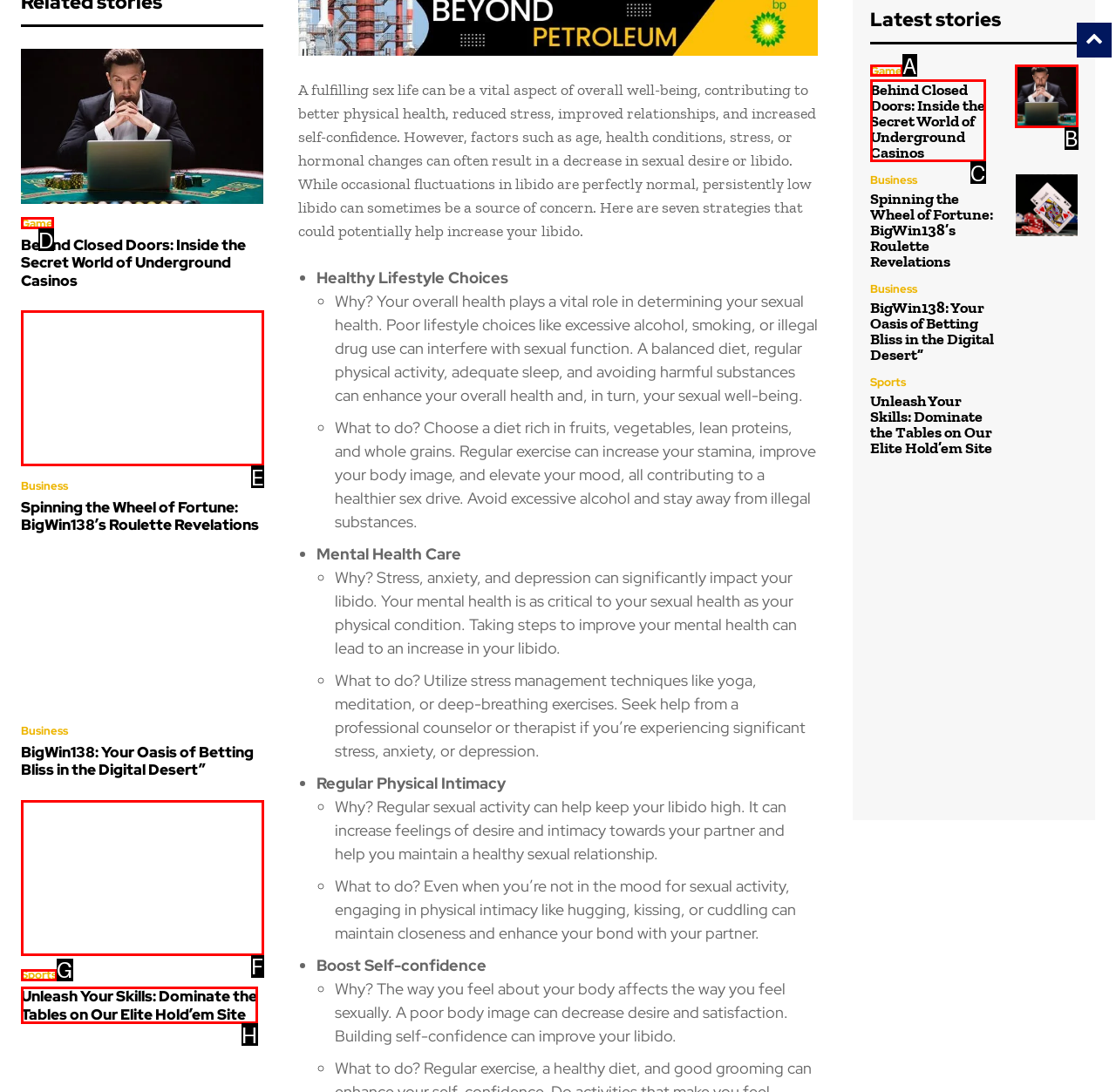Identify the correct letter of the UI element to click for this task: Click on the link 'Unleash Your Skills: Dominate the Tables on Our Elite Hold’em Site'
Respond with the letter from the listed options.

F